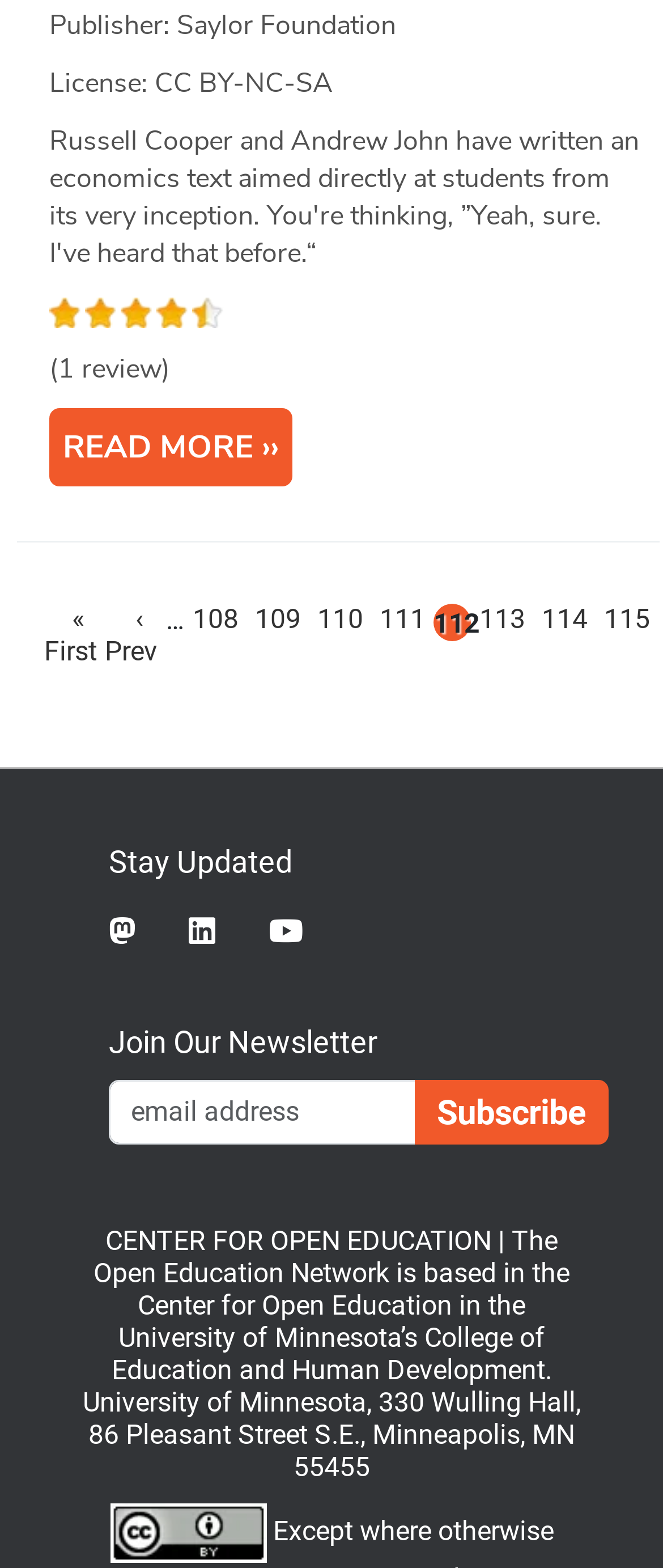What is the link at the bottom of the webpage with an icon?
Please give a detailed and elaborate answer to the question.

The link at the bottom of the webpage with an icon is the 'Attribution License' link, which is accompanied by an image with the same description. This information is obtained from the link element with the text 'Attribution License' and the image element with the same description.